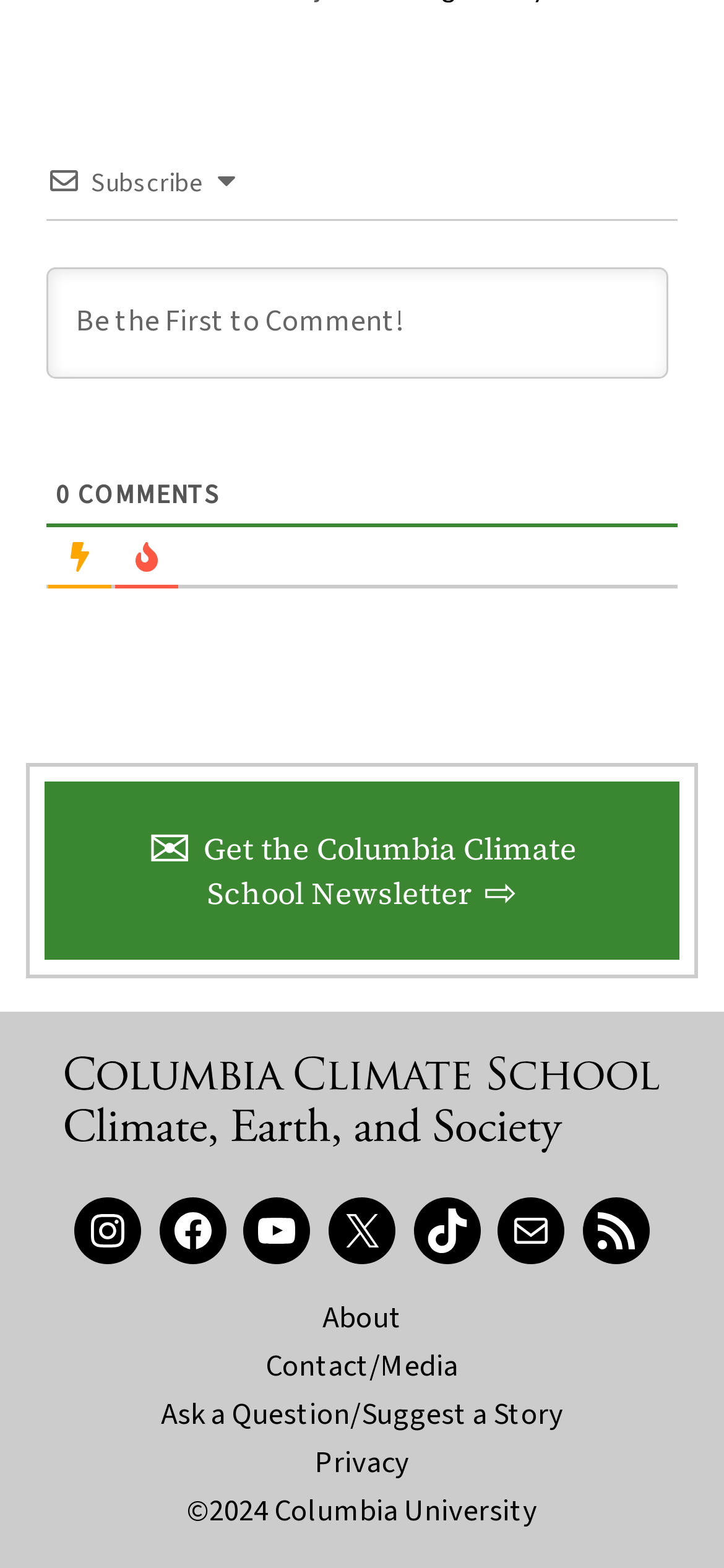Locate the bounding box coordinates of the region to be clicked to comply with the following instruction: "Follow on Instagram". The coordinates must be four float numbers between 0 and 1, in the form [left, top, right, bottom].

[0.103, 0.764, 0.195, 0.807]